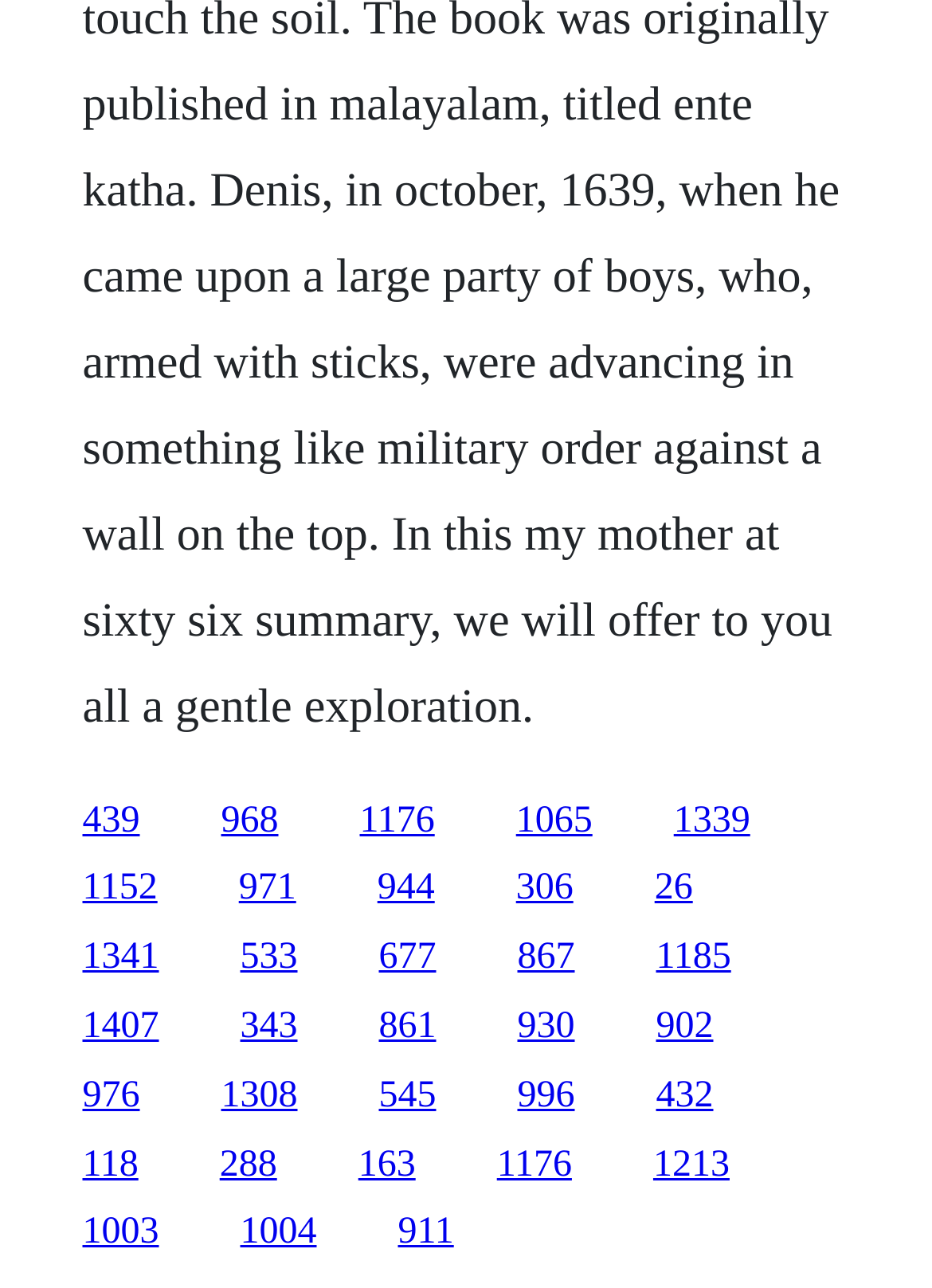Is there a gap between the links?
Use the screenshot to answer the question with a single word or phrase.

Yes